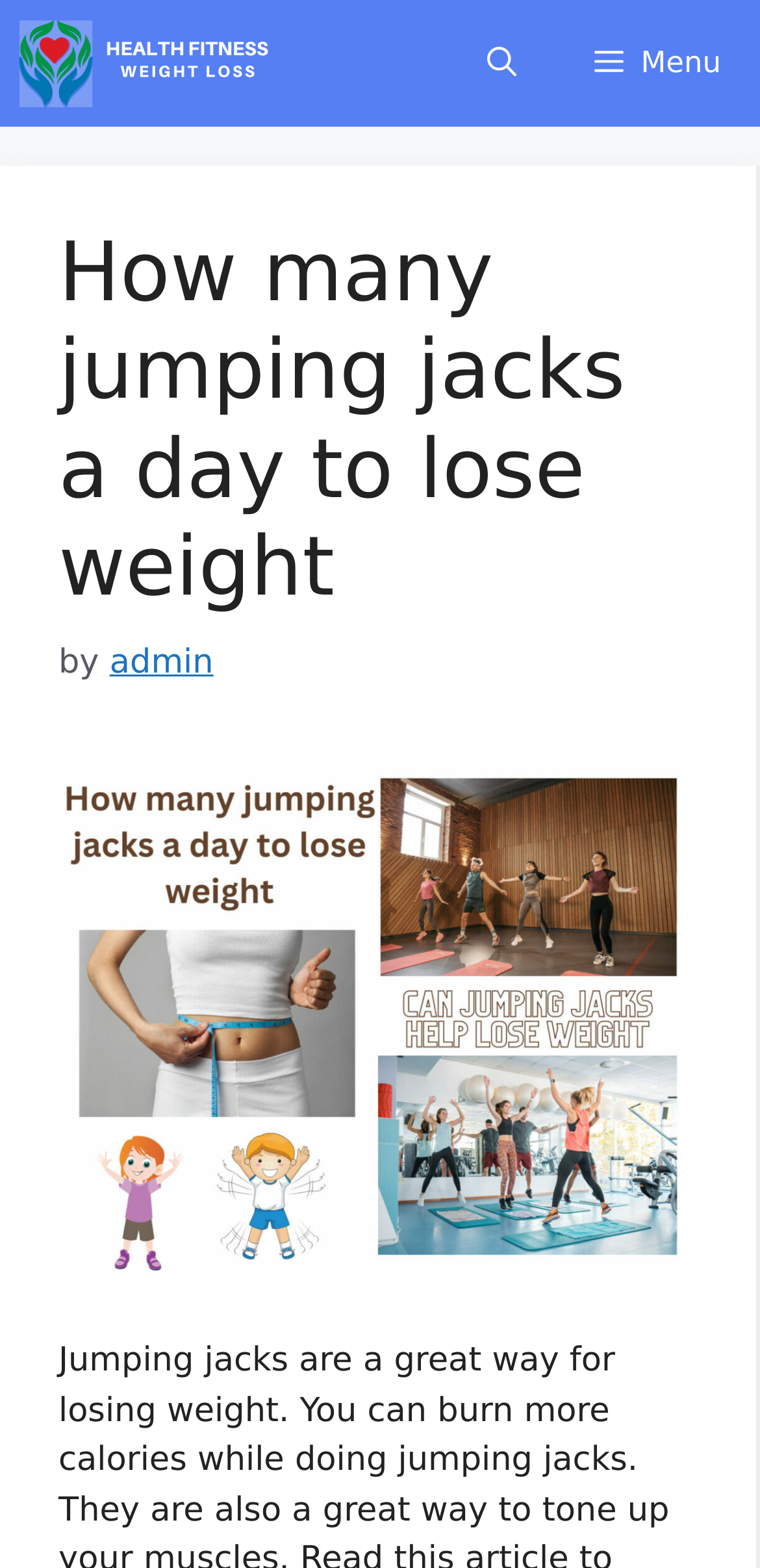Generate a detailed explanation of the webpage's features and information.

The webpage is about the topic of how many jumping jacks a day to lose weight and the benefits of this exercise. At the top of the page, there is a navigation bar with a logo image and a link to "Health Fitness Weight Loss" on the left side, and a button labeled "Menu" on the right side. Next to the "Menu" button, there is a link to "Open Search Bar".

Below the navigation bar, there is a main content section. At the top of this section, there is a heading that reads "How many jumping jacks a day to lose weight". Below the heading, there is a byline that says "by admin". 

To the right of the byline, there is a link to the author's profile, labeled "admin". The main content of the article is not explicitly mentioned in the accessibility tree, but it is likely to be below the byline and the heading. 

On the right side of the main content section, there is a large image related to the topic of jumping jacks and weight loss. The image takes up most of the right side of the page, from the top of the main content section to the bottom.